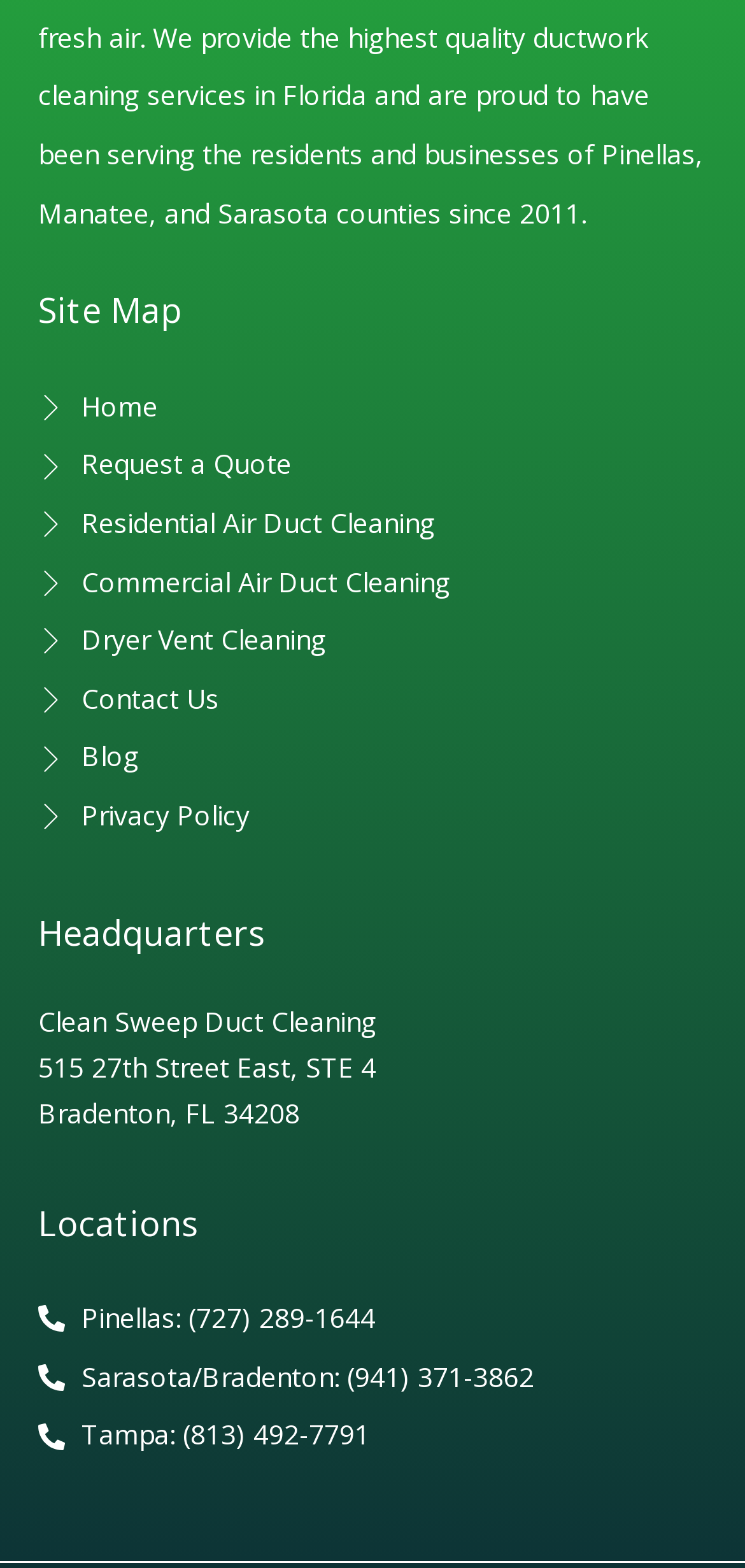Please identify the bounding box coordinates of the clickable element to fulfill the following instruction: "contact us". The coordinates should be four float numbers between 0 and 1, i.e., [left, top, right, bottom].

[0.051, 0.427, 0.949, 0.465]